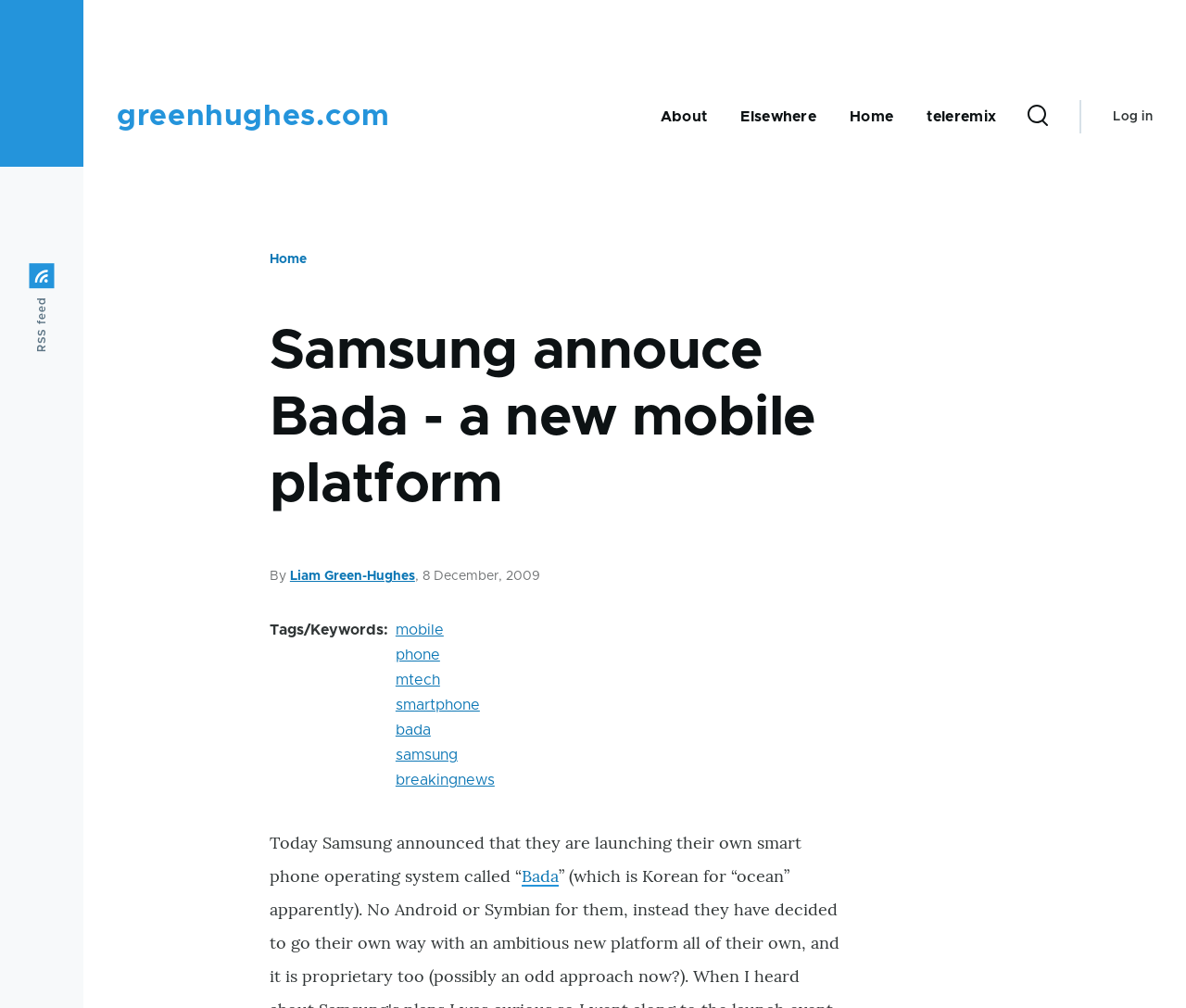Provide a brief response using a word or short phrase to this question:
What is the date of the article?

8 December, 2009